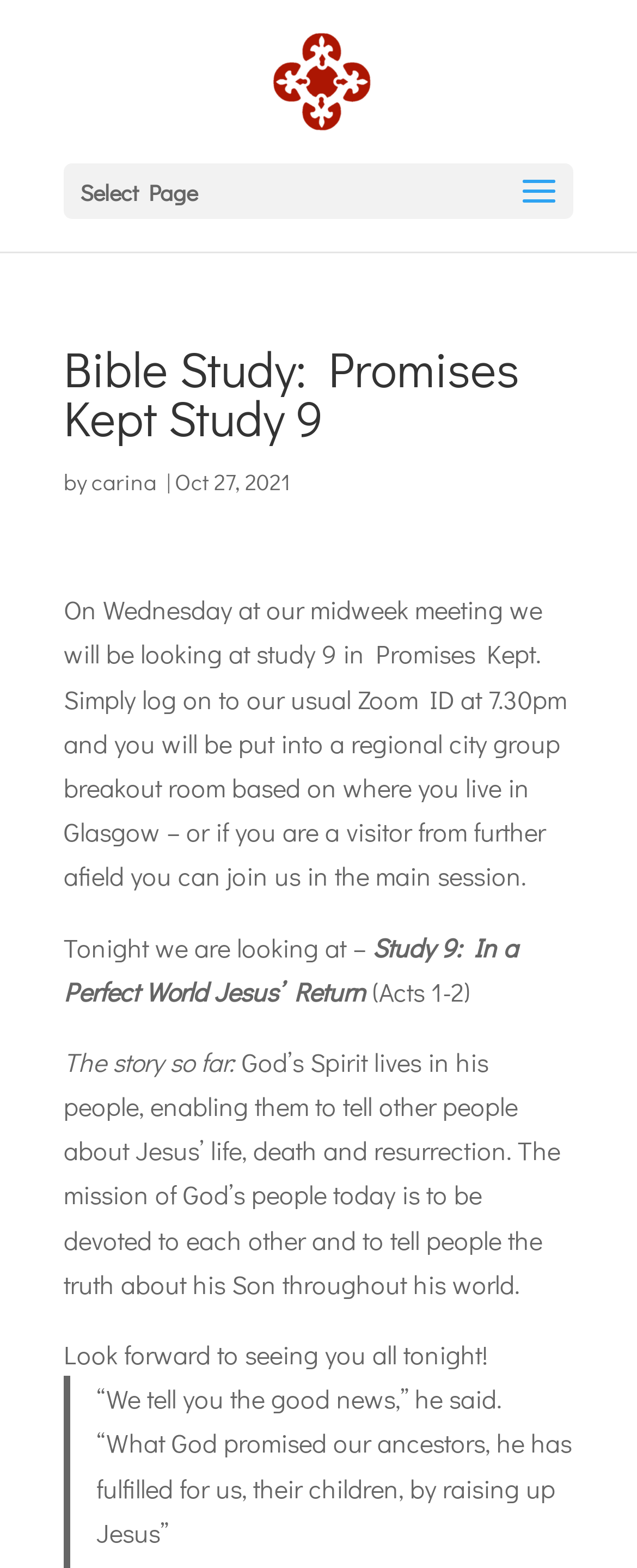Based on the image, please respond to the question with as much detail as possible:
What time is the midweek meeting?

I found the answer by reading the text that describes the midweek meeting, which mentions 'Simply log on to our usual Zoom ID at 7.30pm'.